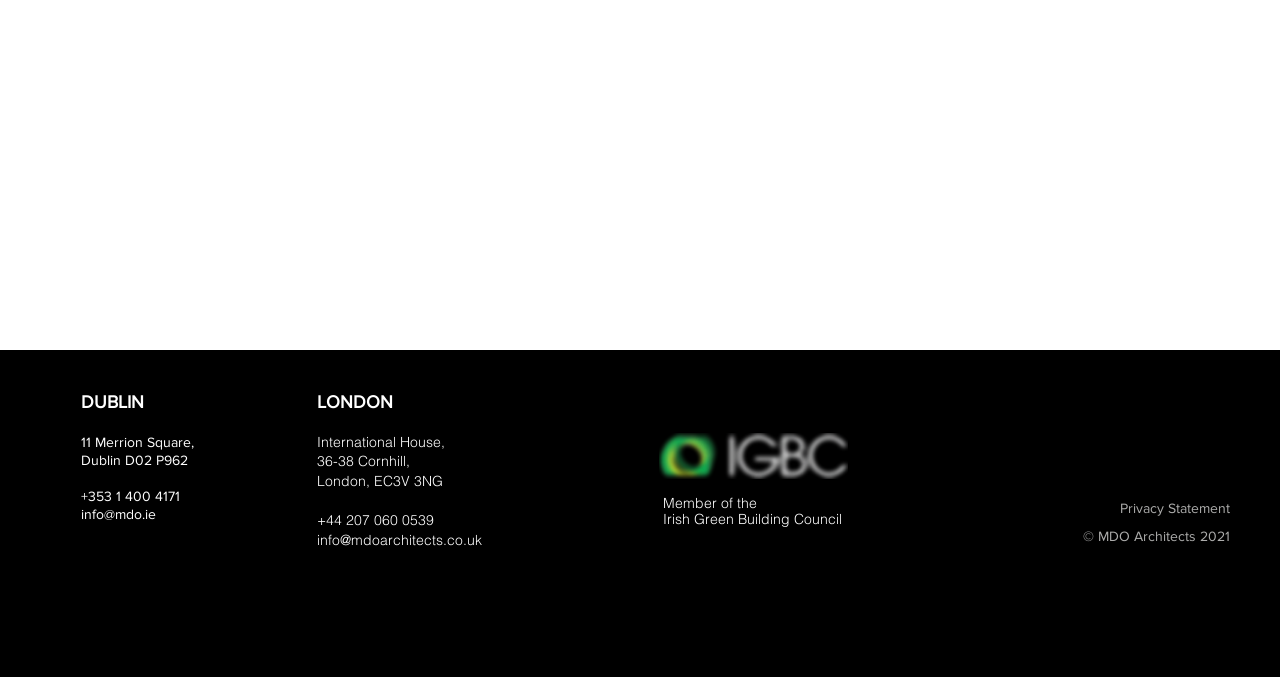Find the bounding box coordinates of the clickable region needed to perform the following instruction: "Read the Privacy Statement". The coordinates should be provided as four float numbers between 0 and 1, i.e., [left, top, right, bottom].

[0.875, 0.737, 0.961, 0.764]